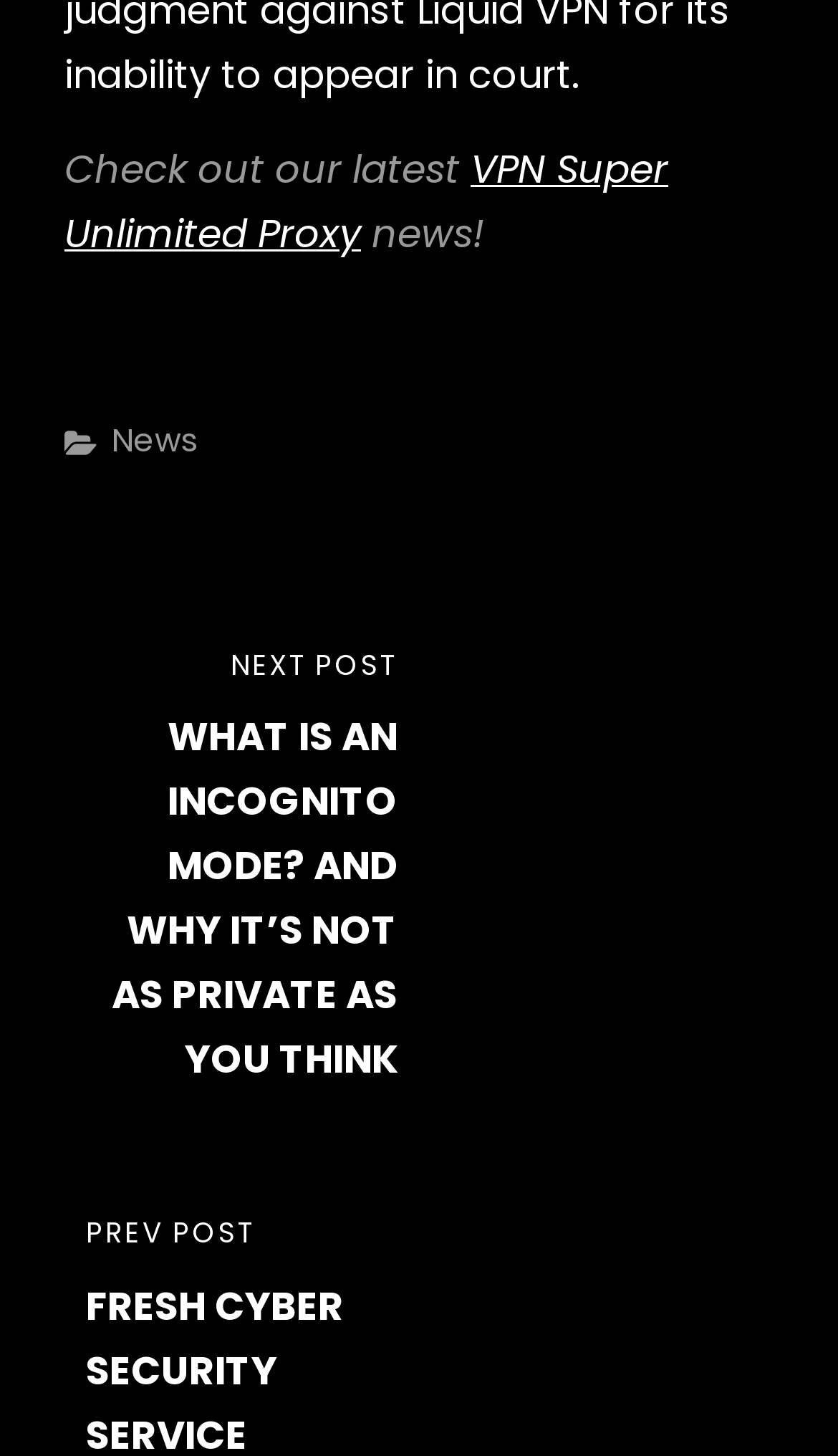Determine the bounding box coordinates of the UI element that matches the following description: "News". The coordinates should be four float numbers between 0 and 1 in the format [left, top, right, bottom].

[0.133, 0.287, 0.236, 0.318]